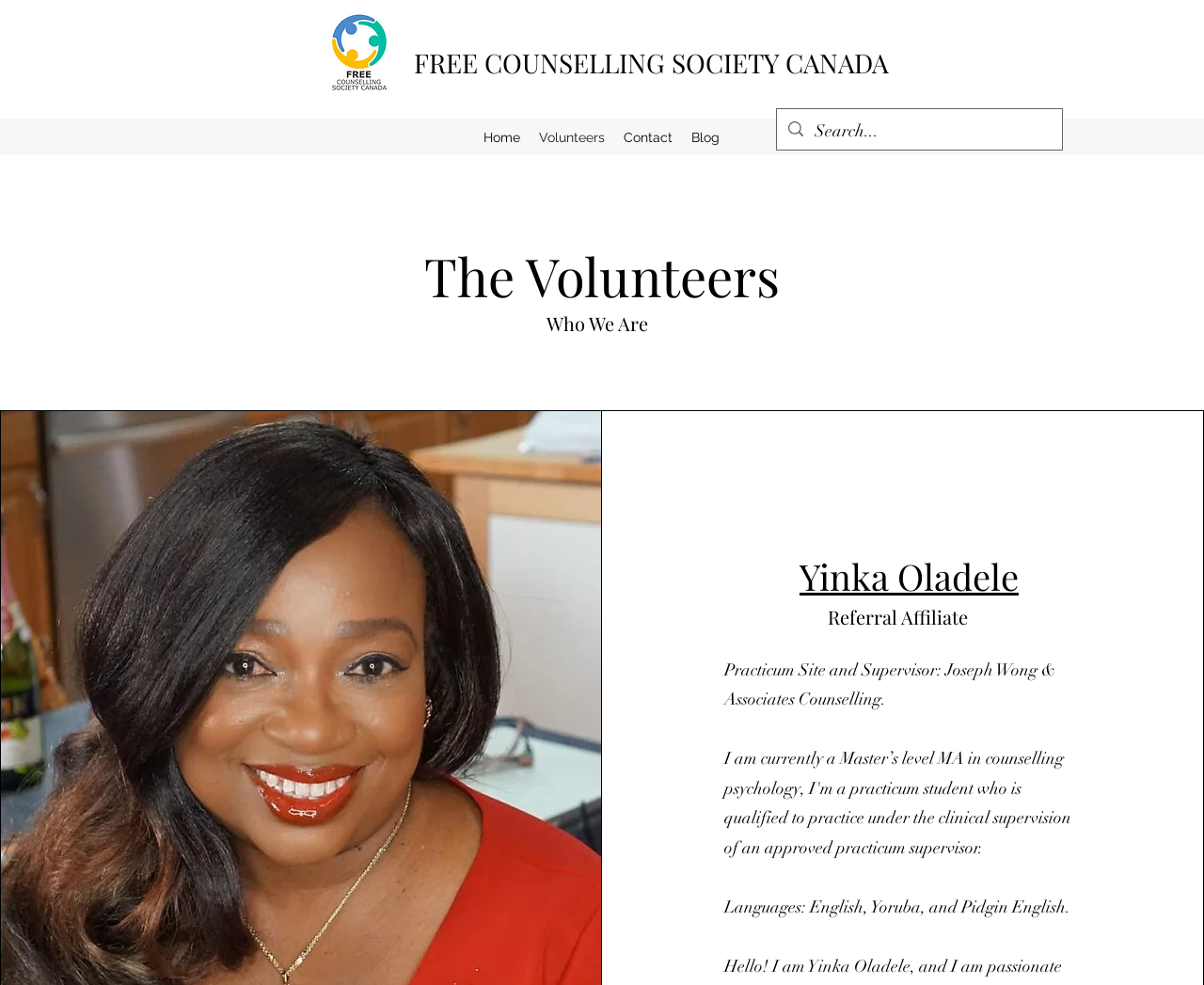What is the name of the supervisor mentioned on the webpage?
Please interpret the details in the image and answer the question thoroughly.

I found the answer by looking at the static text element with the content 'Practicum Site and Supervisor: Joseph Wong & Associates Counselling.' which mentions the name of the supervisor.